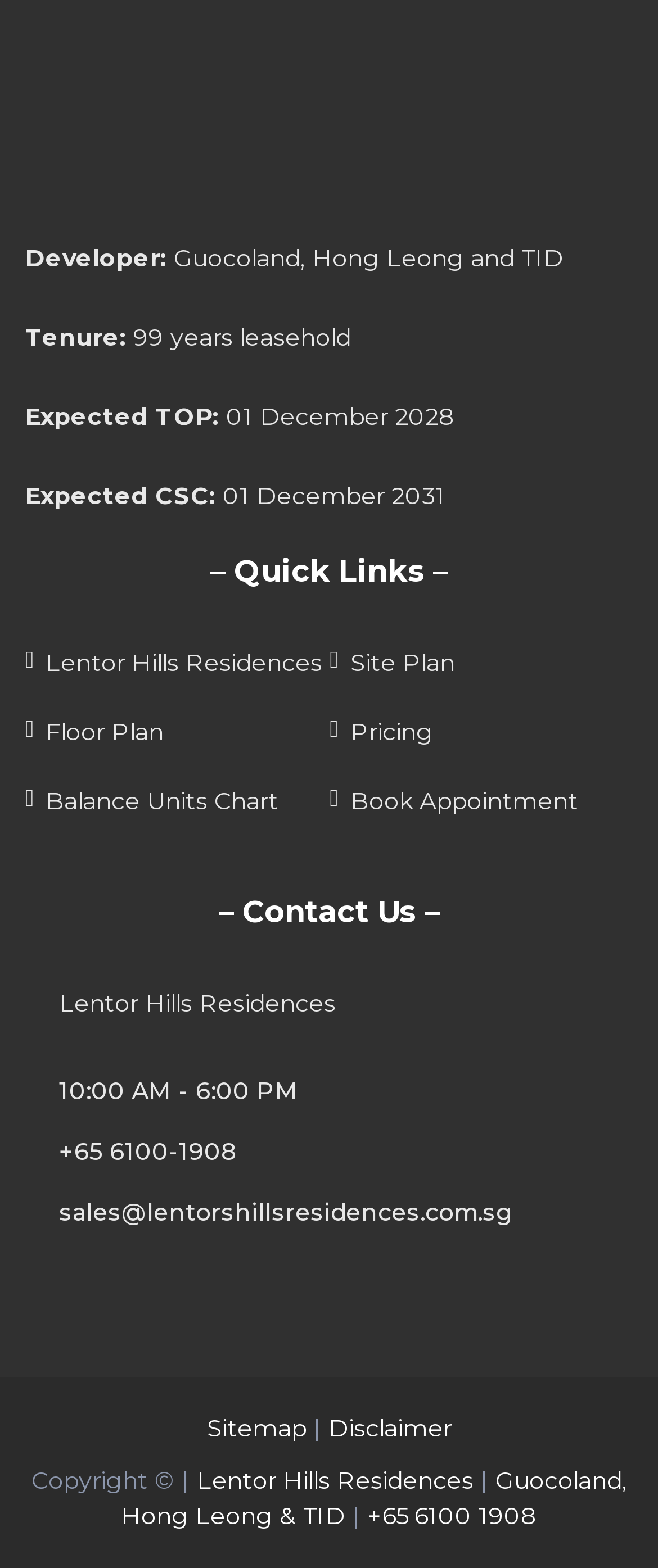Locate the bounding box coordinates of the region to be clicked to comply with the following instruction: "Check the site plan". The coordinates must be four float numbers between 0 and 1, in the form [left, top, right, bottom].

[0.501, 0.401, 0.953, 0.445]